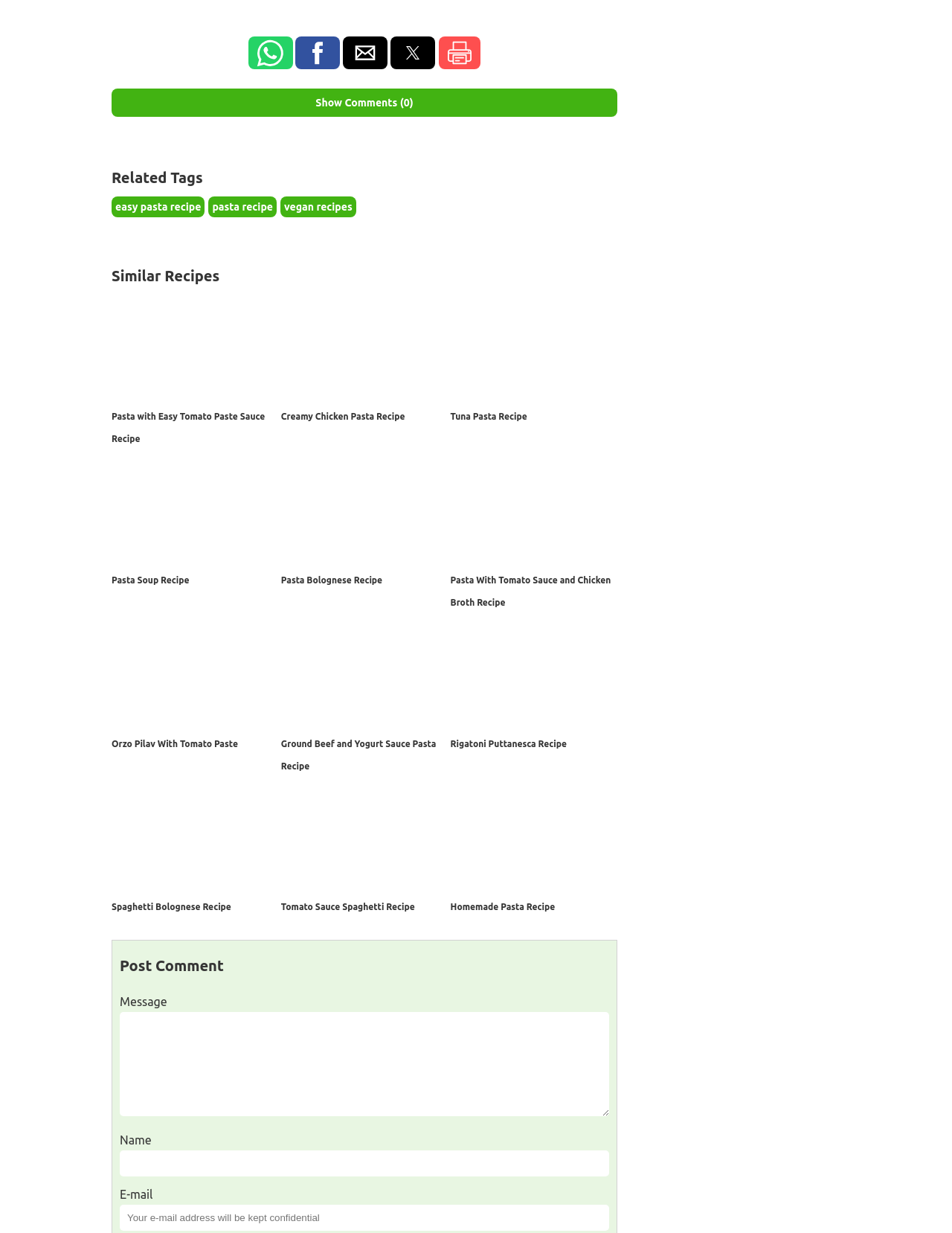Respond with a single word or phrase:
What are the social media platforms to share the content?

WhatsApp, Facebook, Twitter, Email